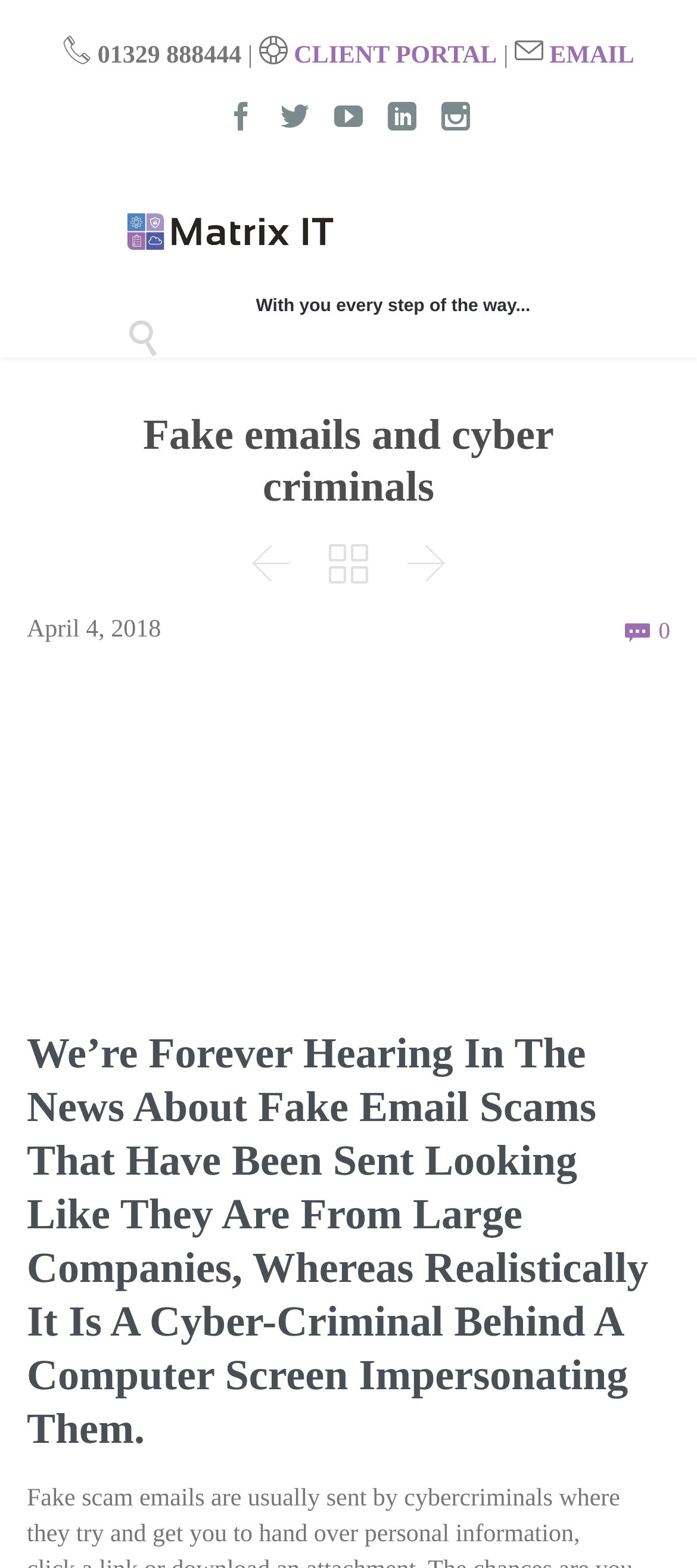How many comments are there on the article?
Please use the image to deliver a detailed and complete answer.

I found the number of comments by looking at the link element below the article, which says '0 Comments'.